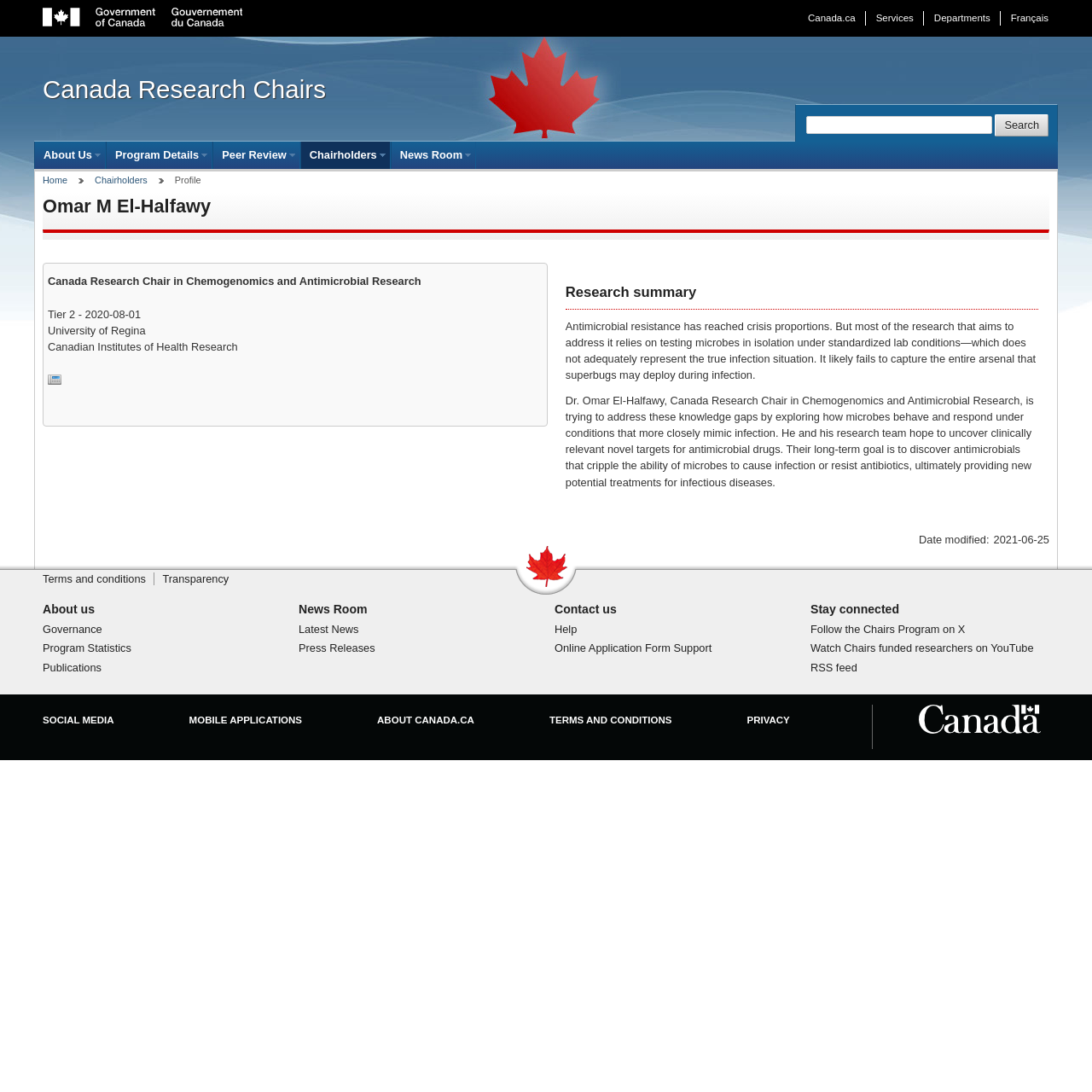Use a single word or phrase to answer the question: How many menu items are in the main navigation menu?

5